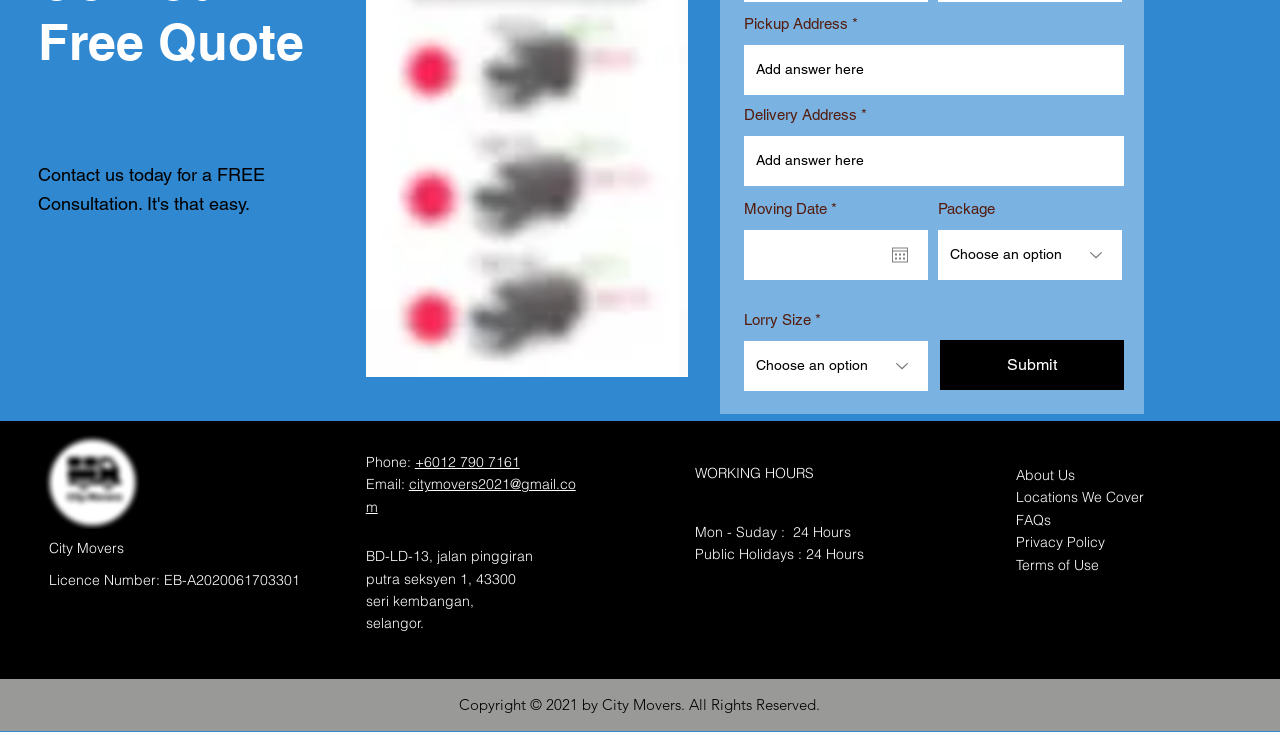Identify the bounding box coordinates of the clickable region necessary to fulfill the following instruction: "Choose lorry size". The bounding box coordinates should be four float numbers between 0 and 1, i.e., [left, top, right, bottom].

[0.581, 0.466, 0.725, 0.534]